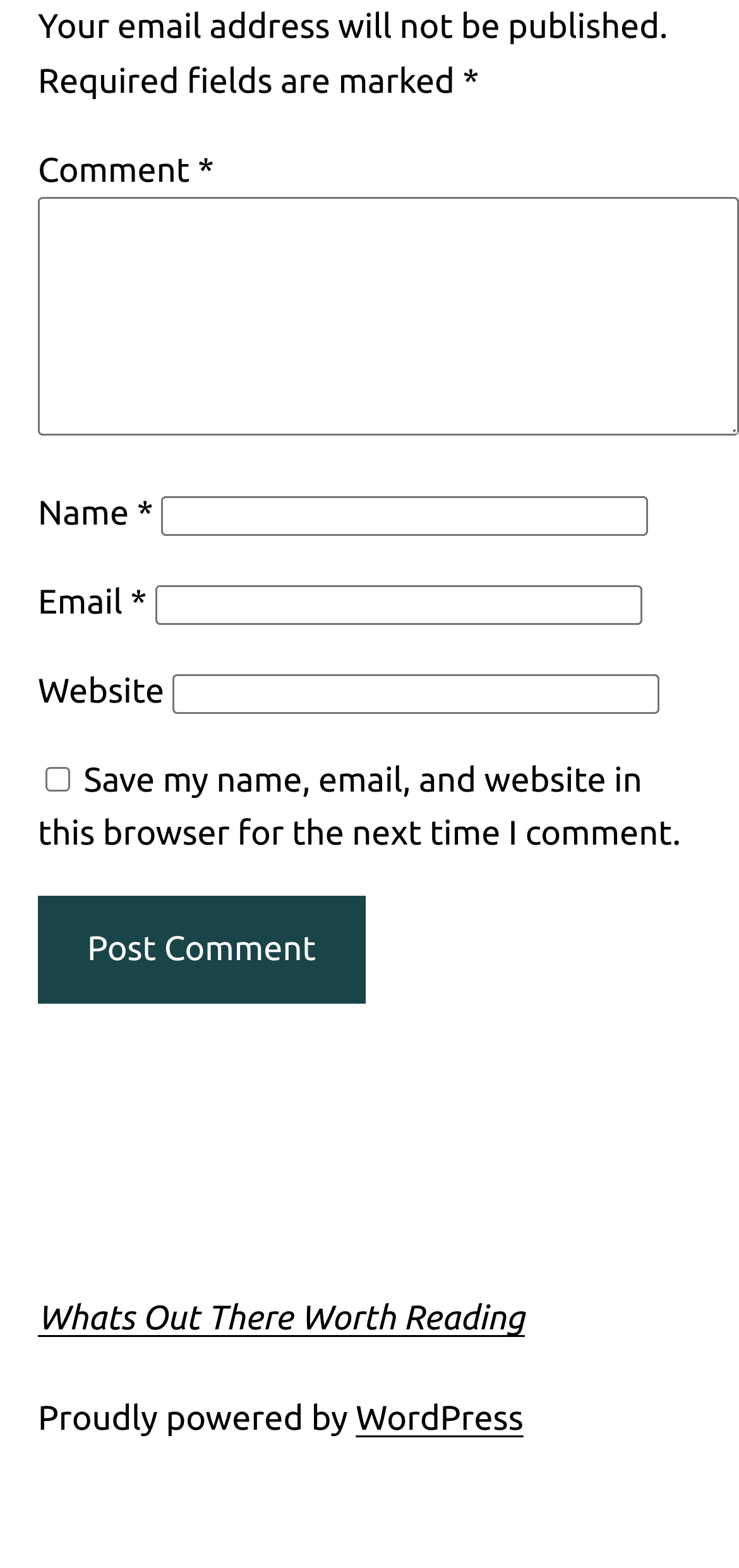What is the label of the first text box?
Using the image, provide a detailed and thorough answer to the question.

The first text box is labeled as 'Comment' which is indicated by the StaticText element with the text 'Comment' and the textbox element with the description 'Comment *'.